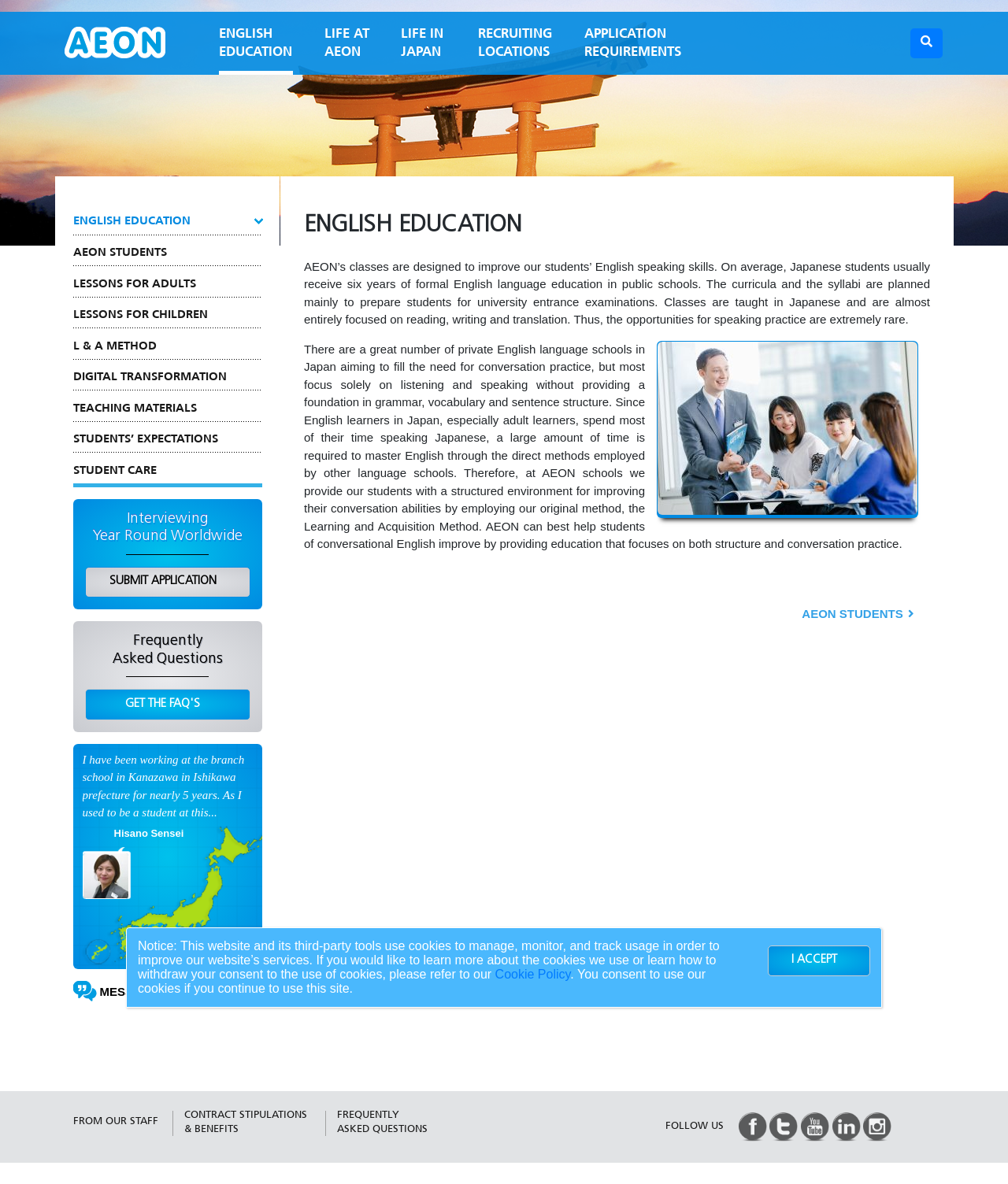Provide a short, one-word or phrase answer to the question below:
What is the name of the method used by AEON?

L & A method